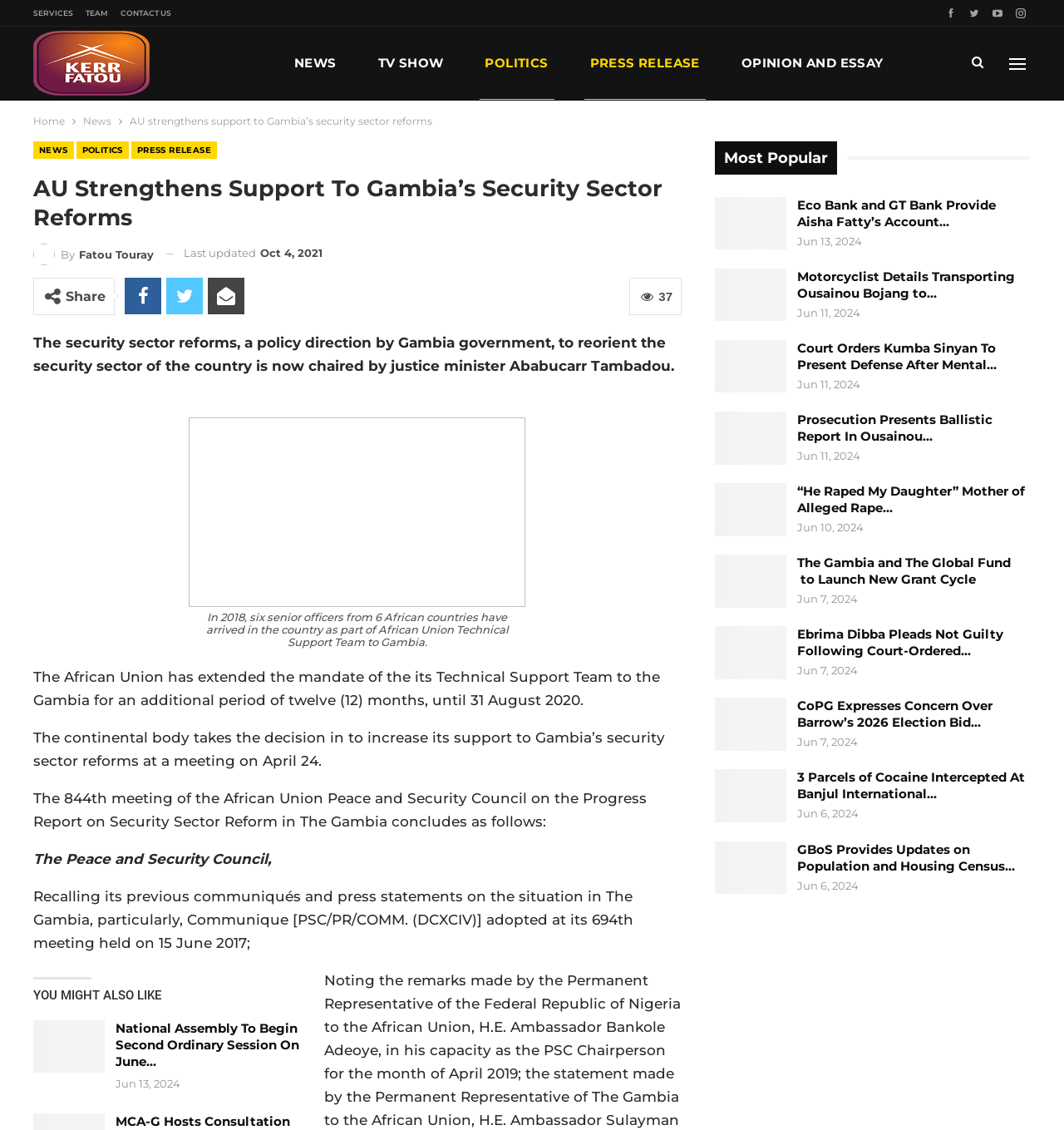Provide the bounding box coordinates of the UI element that matches the description: "By Fatou Touray".

[0.031, 0.214, 0.145, 0.235]